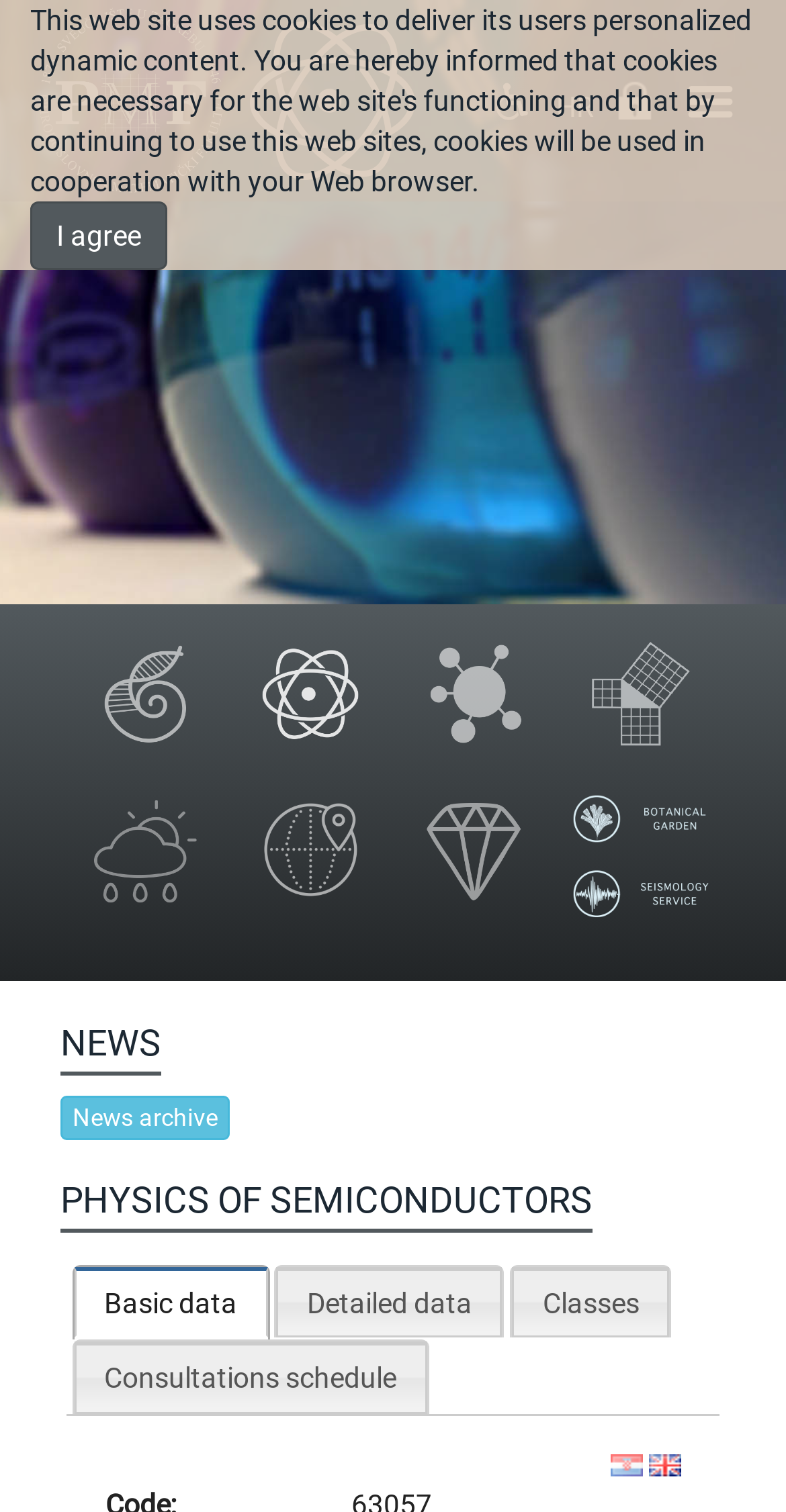Detail the webpage's structure and highlights in your description.

The webpage is about "Physics of Semiconductors". At the top, there are several links and images aligned horizontally, including "I agree", a flag icon, and a few other links with no text. Below these, there are five links arranged horizontally, with no text. 

On the left side, there is a section with a heading "NEWS" and a link "News archive" below it. Below the "NEWS" section, there is a heading "PHYSICS OF SEMICONDUCTORS". 

To the right of the "NEWS" section, there is a tab list with four tabs: "Basic data", "Detailed data", "Classes", and "Consultations schedule". The "Basic data" tab is currently selected. Each tab has a corresponding link with the same text. 

At the bottom of the page, there are two links, "hr" and "en", with corresponding flag icons, which likely represent language options.